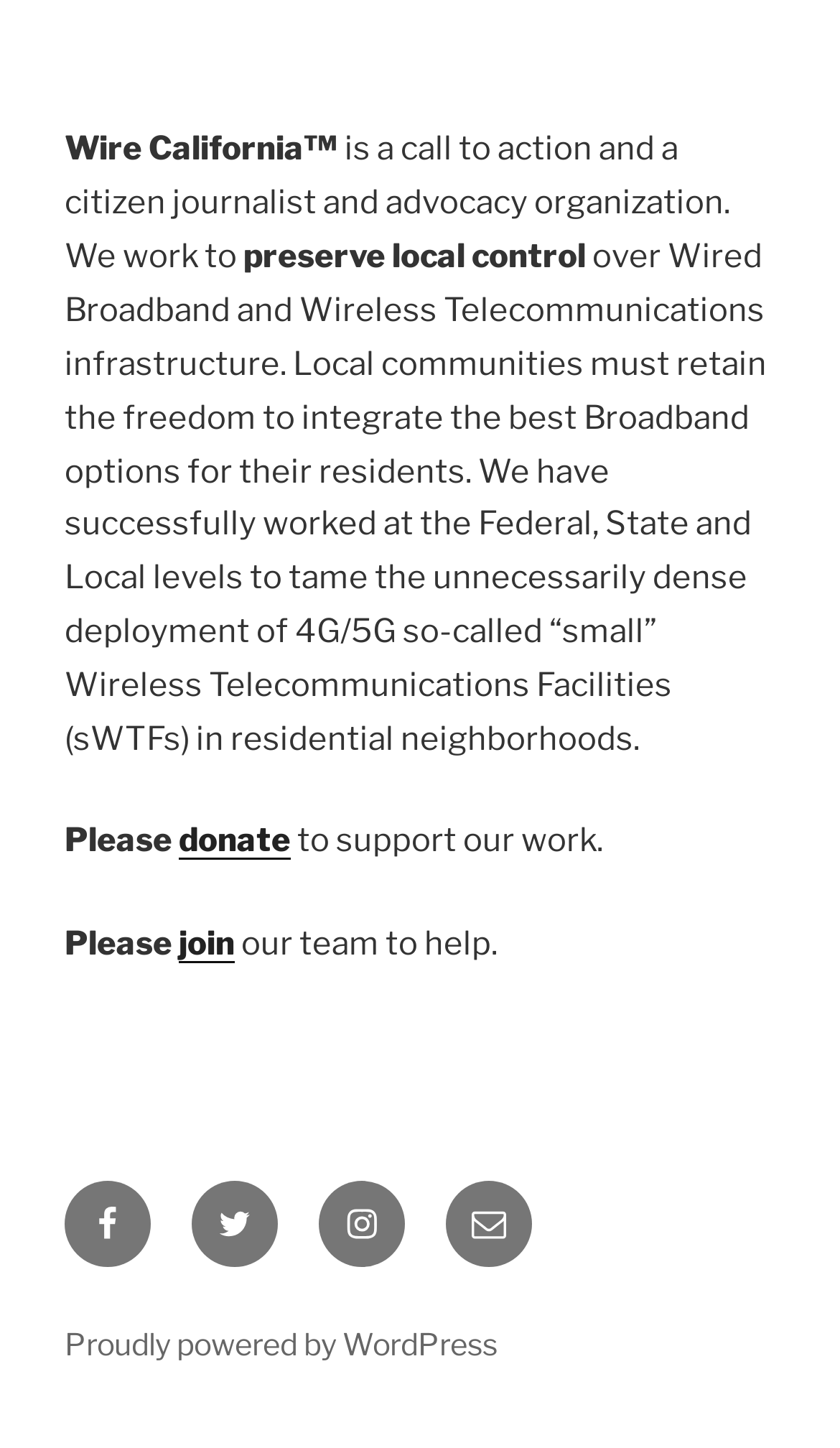What social media platforms is the organization present on?
Identify the answer in the screenshot and reply with a single word or phrase.

Facebook, Twitter, Instagram